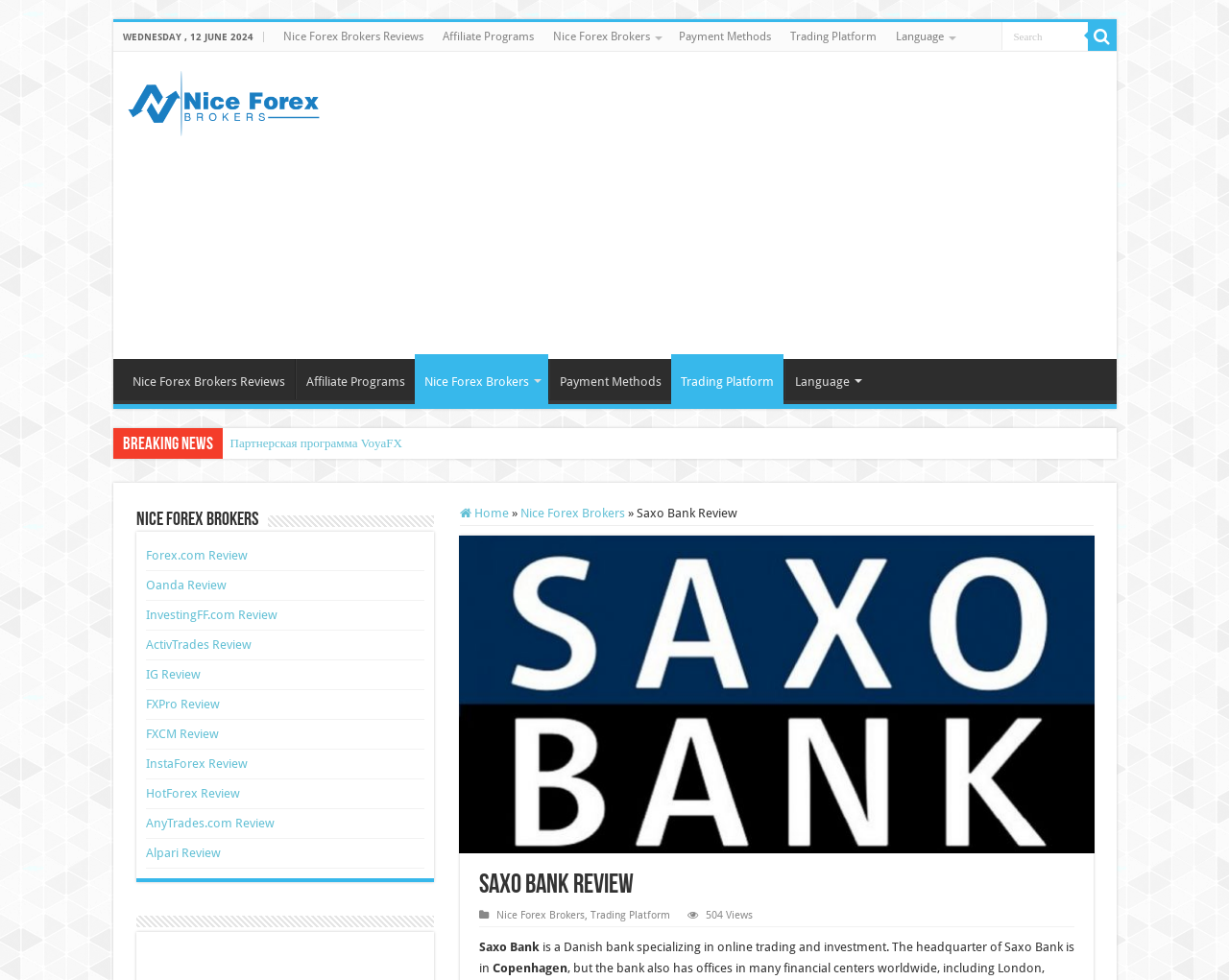Please indicate the bounding box coordinates for the clickable area to complete the following task: "Read Saxo Bank Review". The coordinates should be specified as four float numbers between 0 and 1, i.e., [left, top, right, bottom].

[0.518, 0.516, 0.6, 0.531]